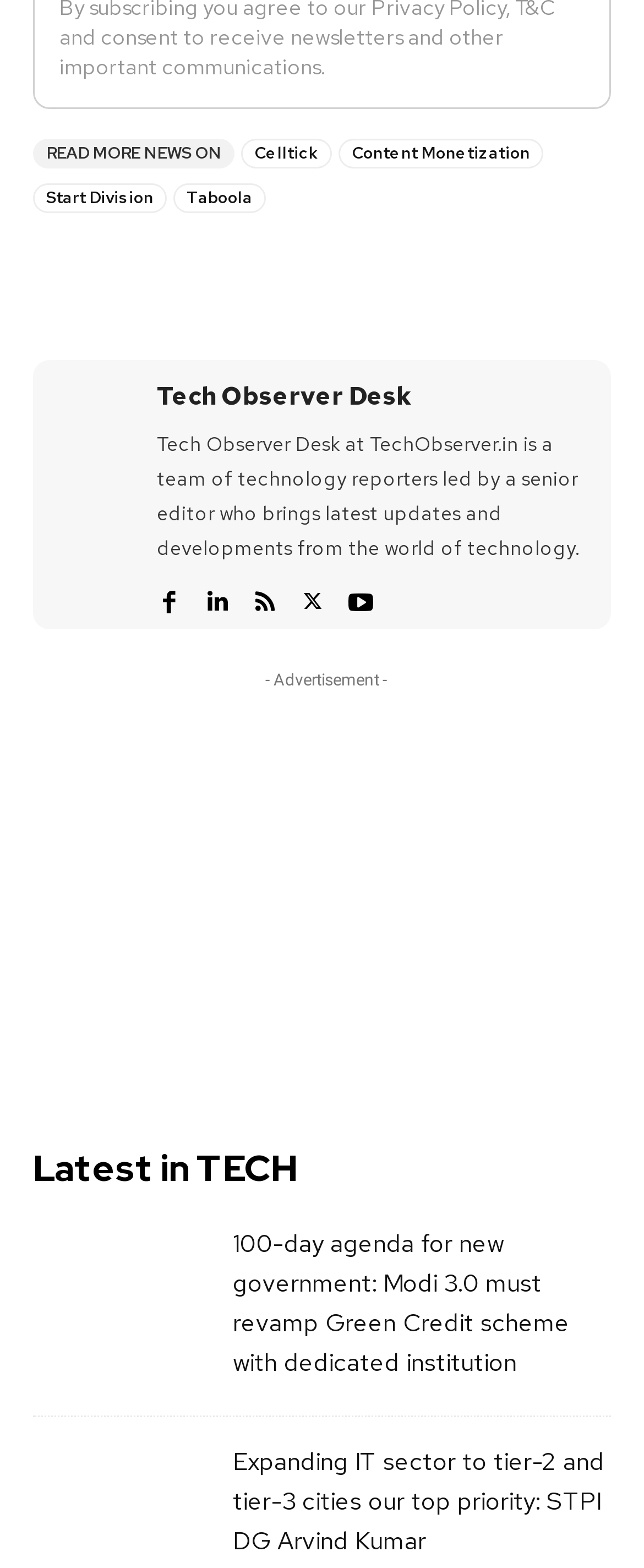Find the bounding box coordinates of the element to click in order to complete the given instruction: "Click on the 'Expanding IT sector to tier-2 and tier-3 cities our top priority: STPI DG Arvind Kumar' link."

[0.362, 0.922, 0.938, 0.993]